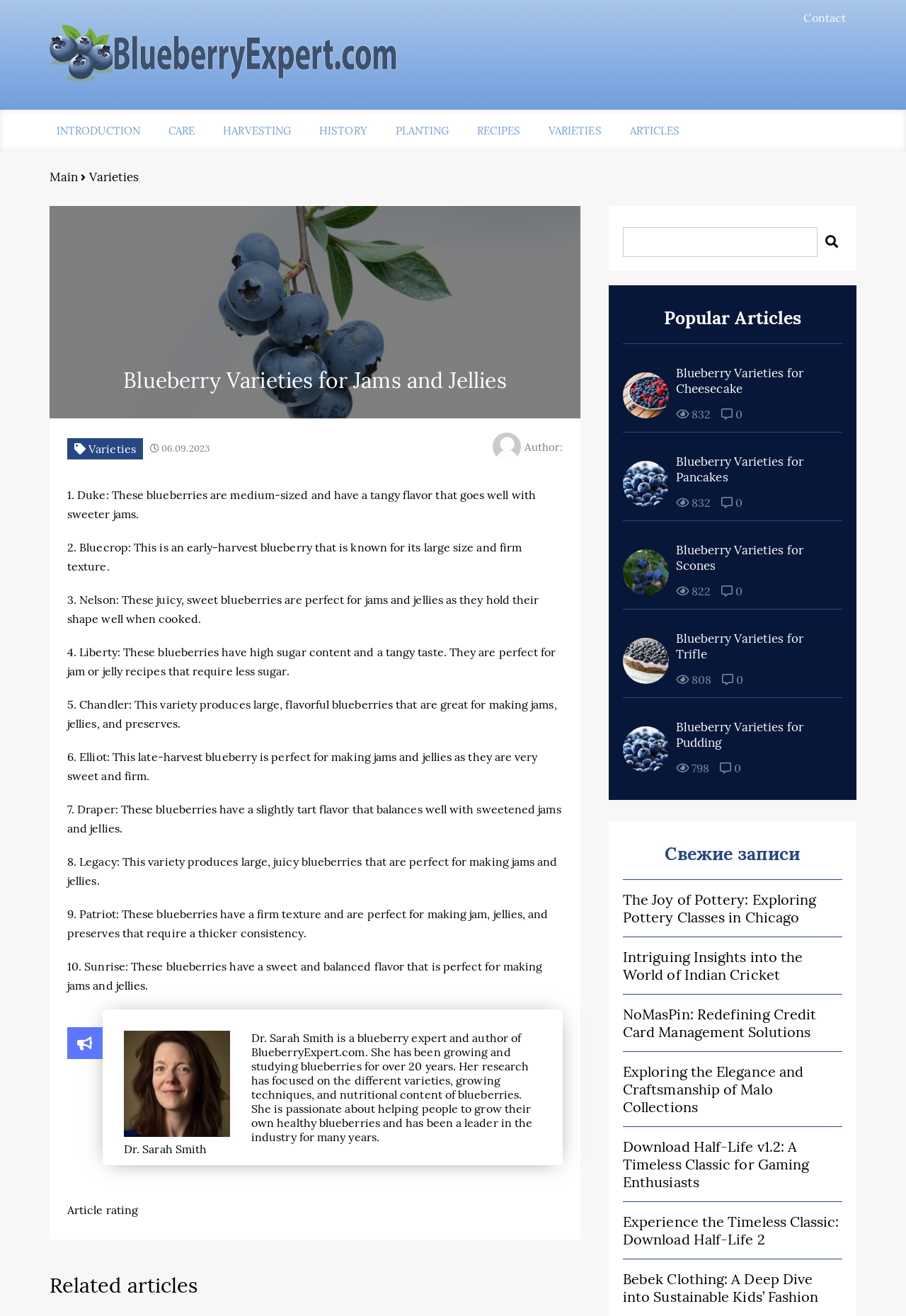Give an extensive and precise description of the webpage.

This webpage is about blueberry varieties for jams and jellies. At the top, there is a navigation menu with links to different sections of the website, including "INTRODUCTION", "CARE", "HARVESTING", "HISTORY", "PLANTING", "RECIPES", "VARIETIES", and "ARTICLES". Below the navigation menu, there is a heading that reads "Blueberry Varieties for Jams and Jellies" and a date "06.09.2023". 

The main content of the webpage is a list of 10 blueberry varieties, each with a brief description of its characteristics and uses. The list starts with "Duke" and ends with "Sunrise". 

On the right side of the webpage, there is a section with a heading "Popular Articles" and a list of four articles related to blueberry varieties for different desserts, such as cheesecake, pancakes, scones, and trifle. Each article has a thumbnail image and a link to the full article.

Below the list of blueberry varieties, there is a section with a heading "Related articles" and a list of five articles on various topics, including pottery classes, Indian cricket, credit card management, and sustainable kids' fashion.

At the bottom of the webpage, there is a notice about the website's use of cookies and a button to consent to their use.